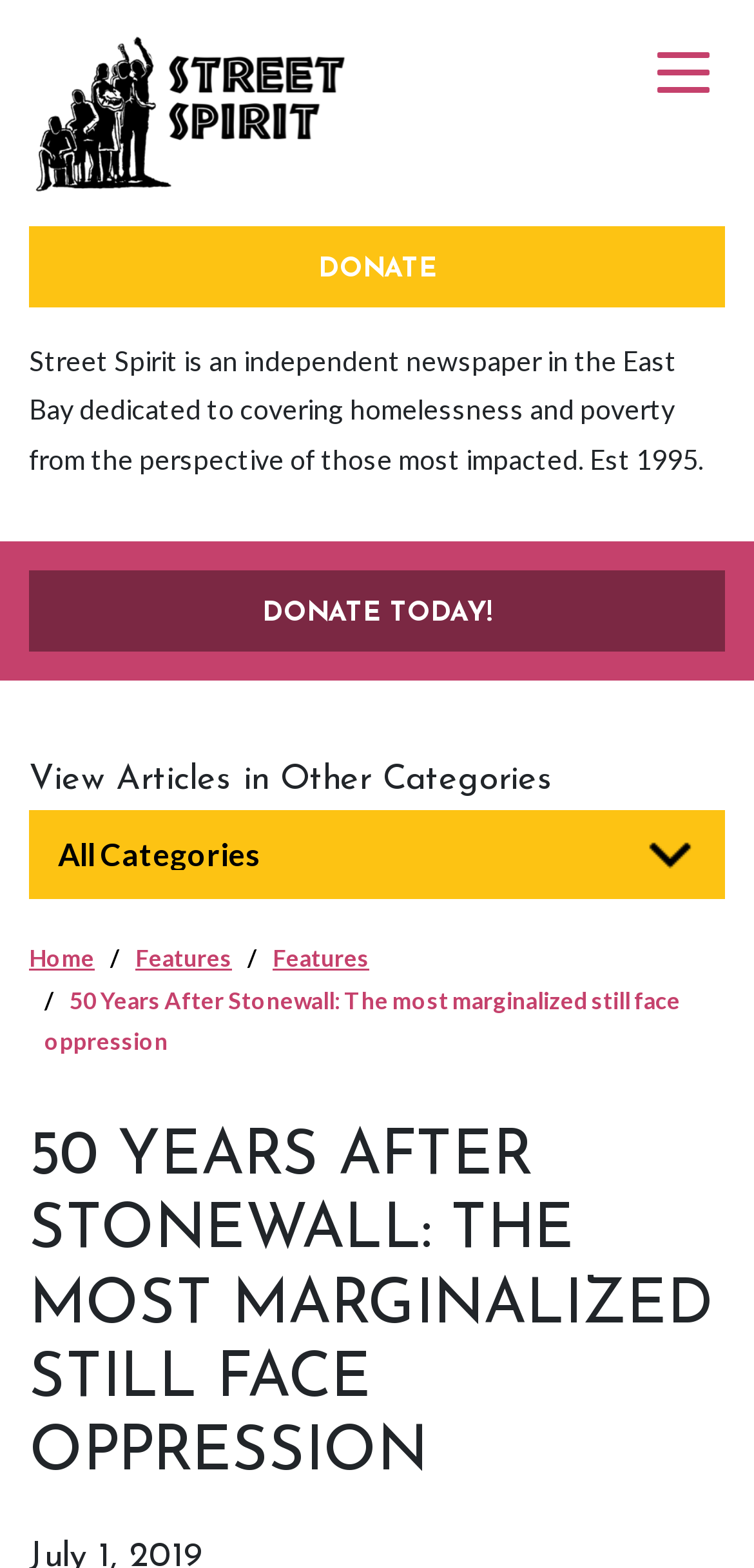What is the topic of the article?
Using the image provided, answer with just one word or phrase.

50 Years After Stonewall